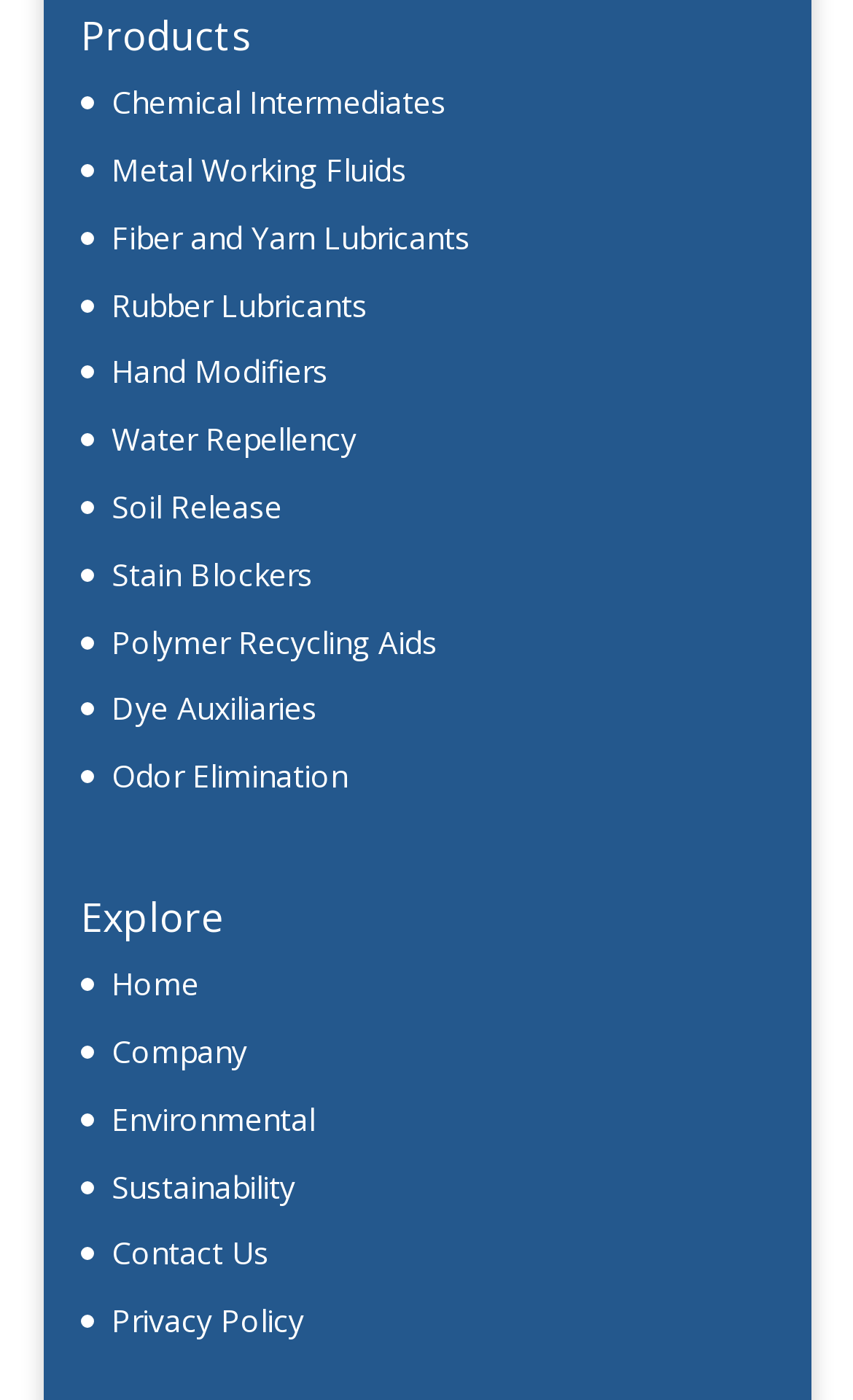Calculate the bounding box coordinates of the UI element given the description: "Home".

[0.131, 0.688, 0.233, 0.718]